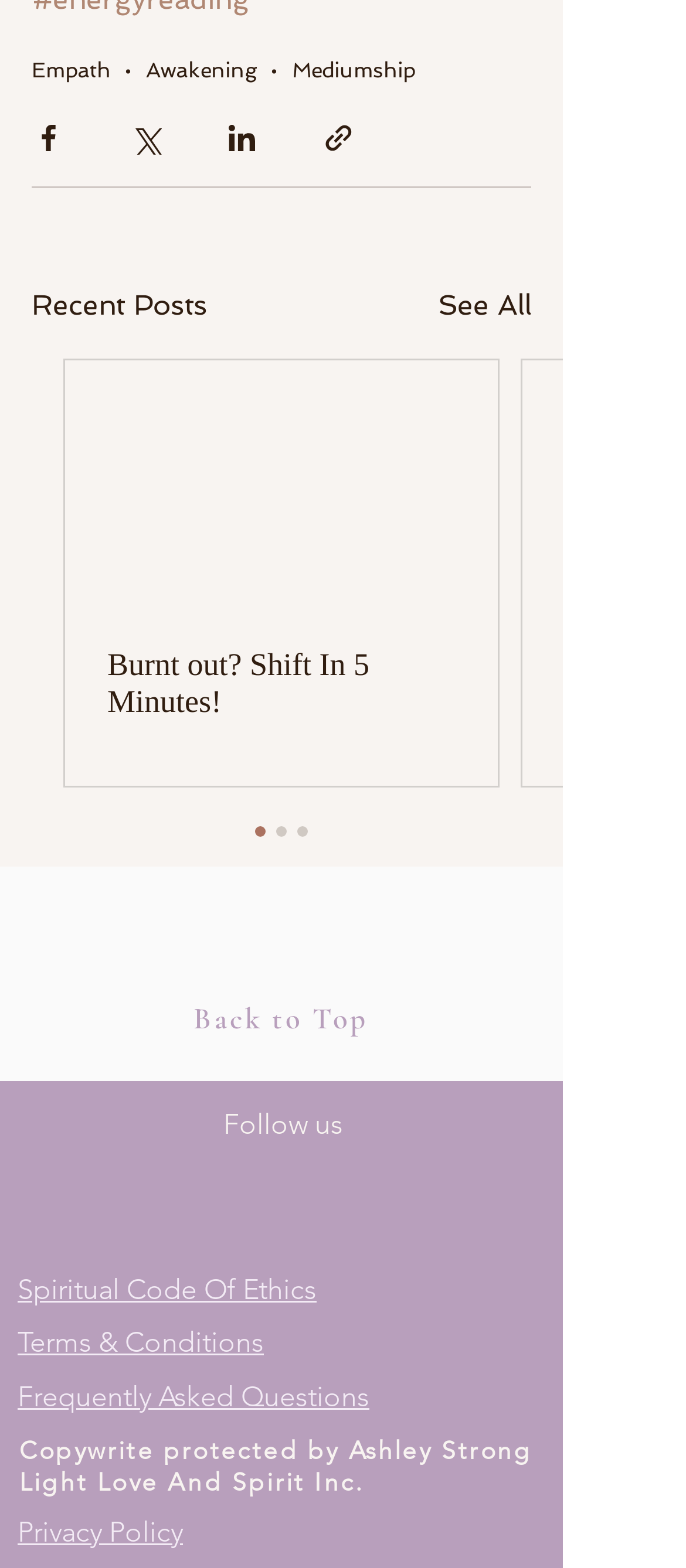Locate the UI element described by Frequently Asked Questions in the provided webpage screenshot. Return the bounding box coordinates in the format (top-left x, top-left y, bottom-right x, bottom-right y), ensuring all values are between 0 and 1.

[0.026, 0.88, 0.538, 0.901]